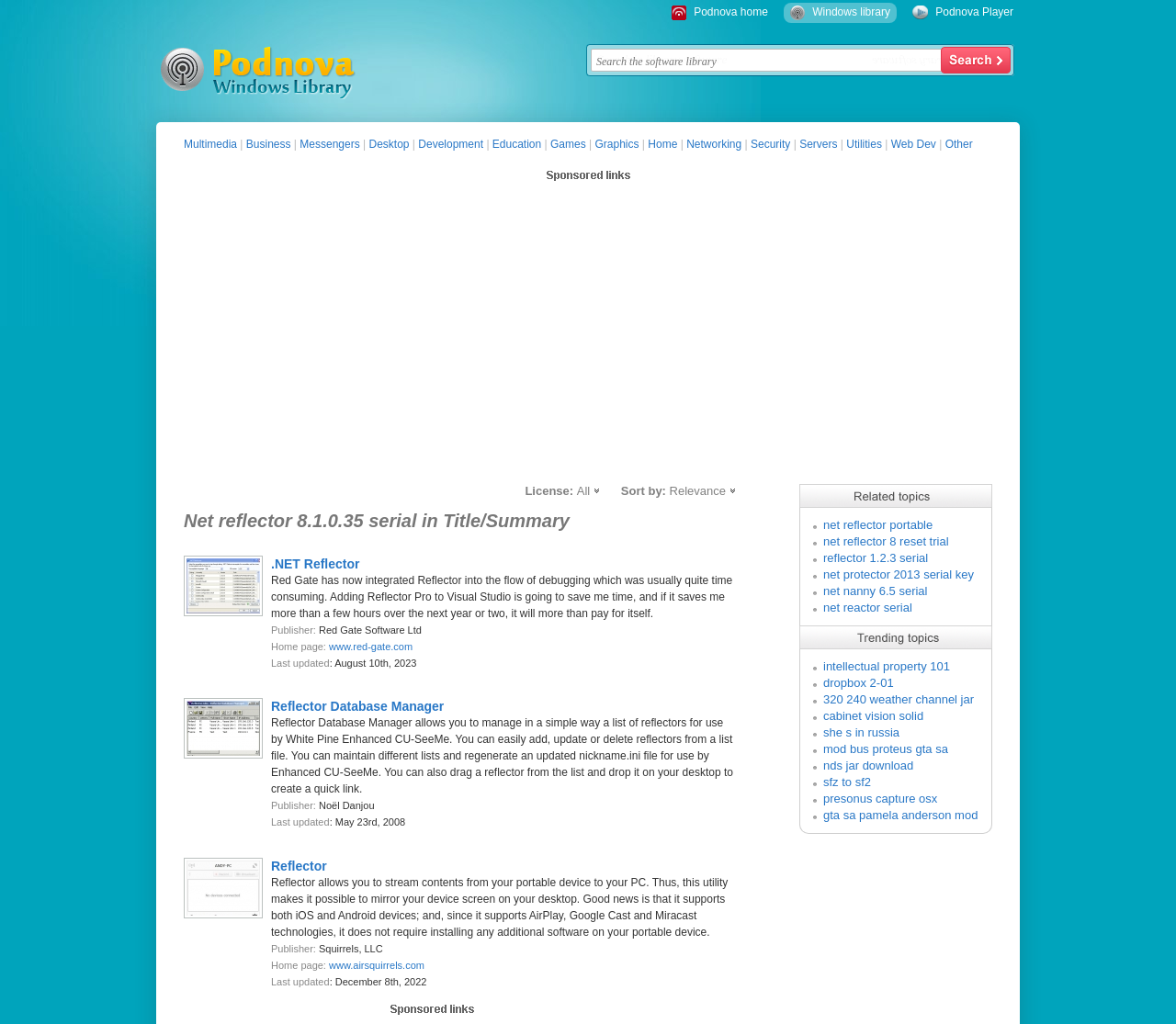What is the last updated date of 'Reflector Database Manager' software?
Please answer the question with as much detail as possible using the screenshot.

I found the 'Reflector Database Manager' software by looking for a heading element with the text 'Reflector Database Manager'. Then, I found the last updated date under this section, which is 'May 23rd, 2008'.